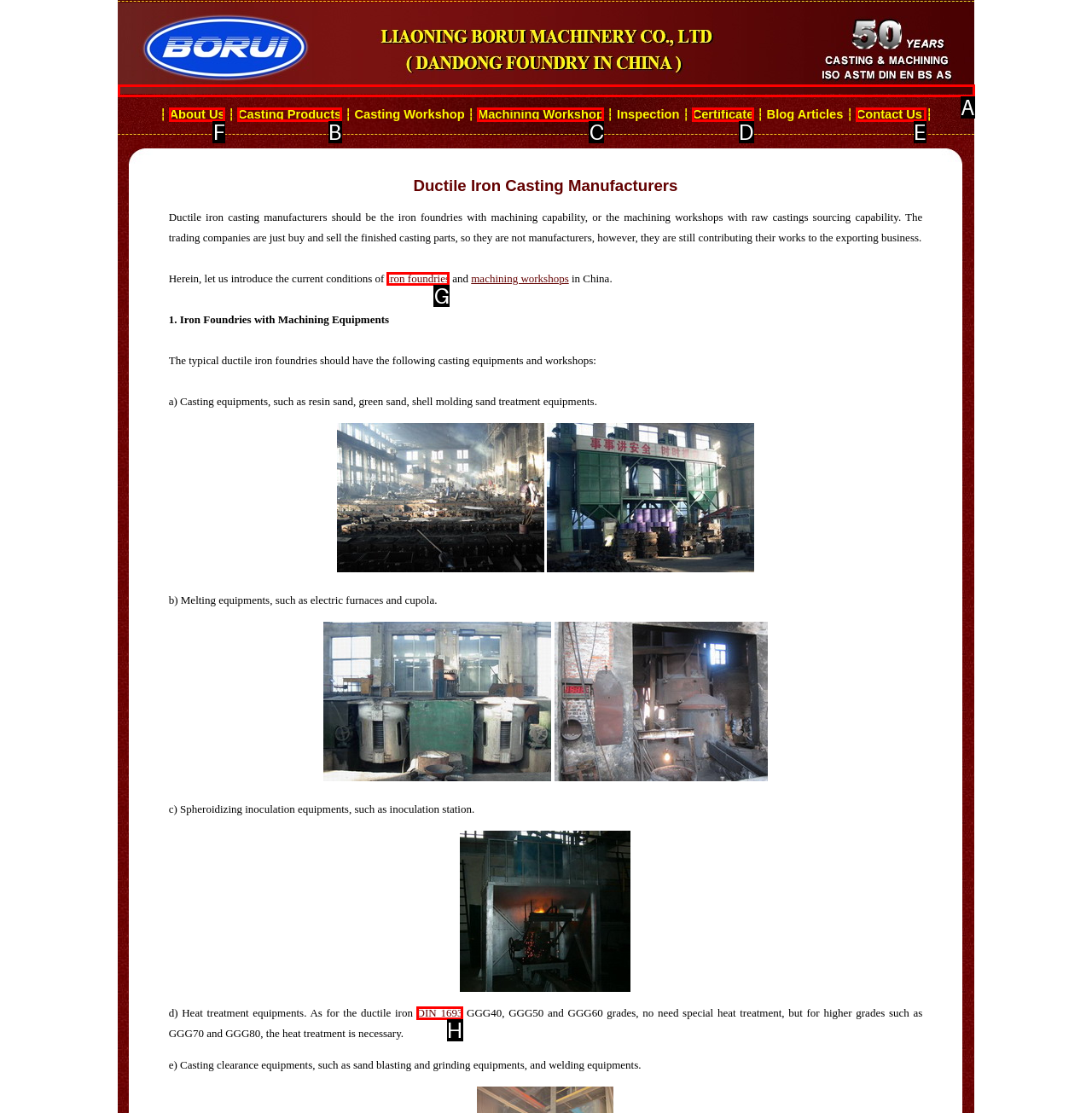Choose the HTML element you need to click to achieve the following task: Visit the About Us page
Respond with the letter of the selected option from the given choices directly.

F